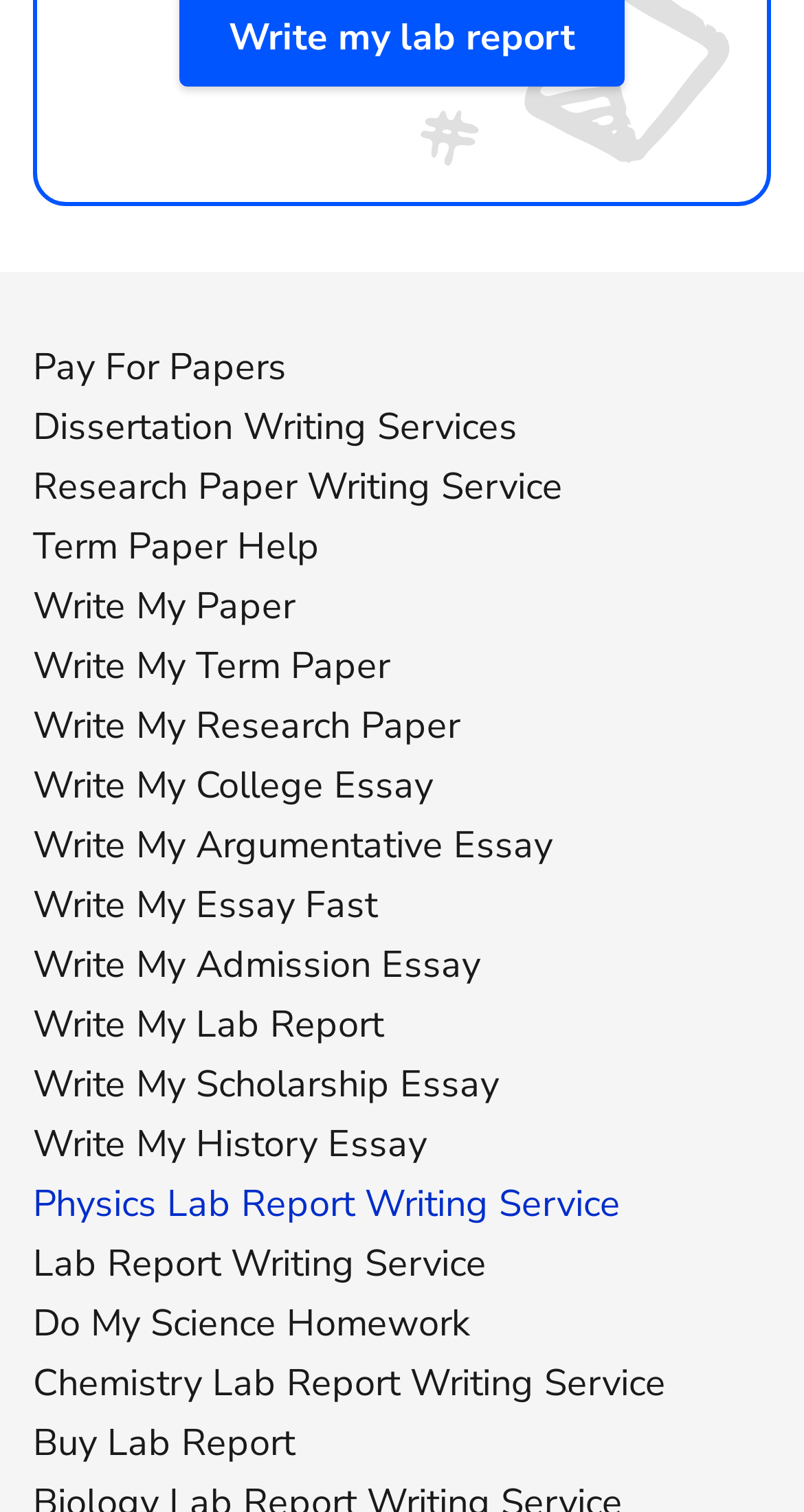Refer to the image and provide an in-depth answer to the question:
What services are offered on this website?

Based on the links provided on the webpage, it appears that the website offers various writing services such as dissertation writing, research paper writing, term paper help, and essay writing, among others.